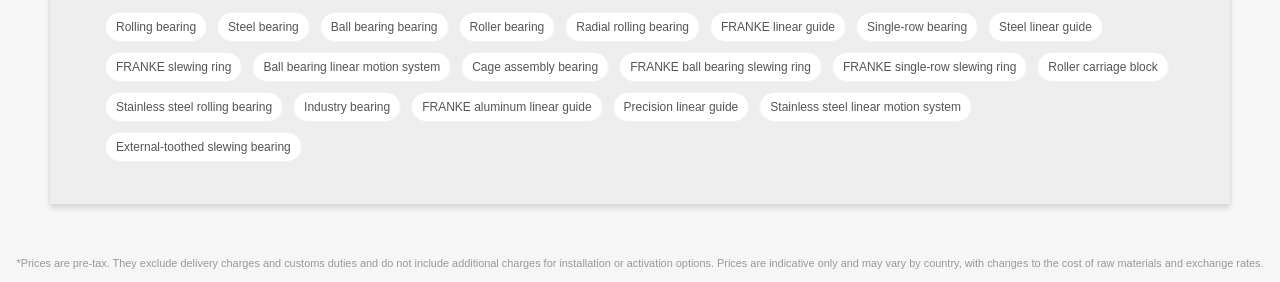Please identify the bounding box coordinates of the element's region that I should click in order to complete the following instruction: "Learn about Stainless steel rolling bearing". The bounding box coordinates consist of four float numbers between 0 and 1, i.e., [left, top, right, bottom].

[0.082, 0.328, 0.221, 0.434]